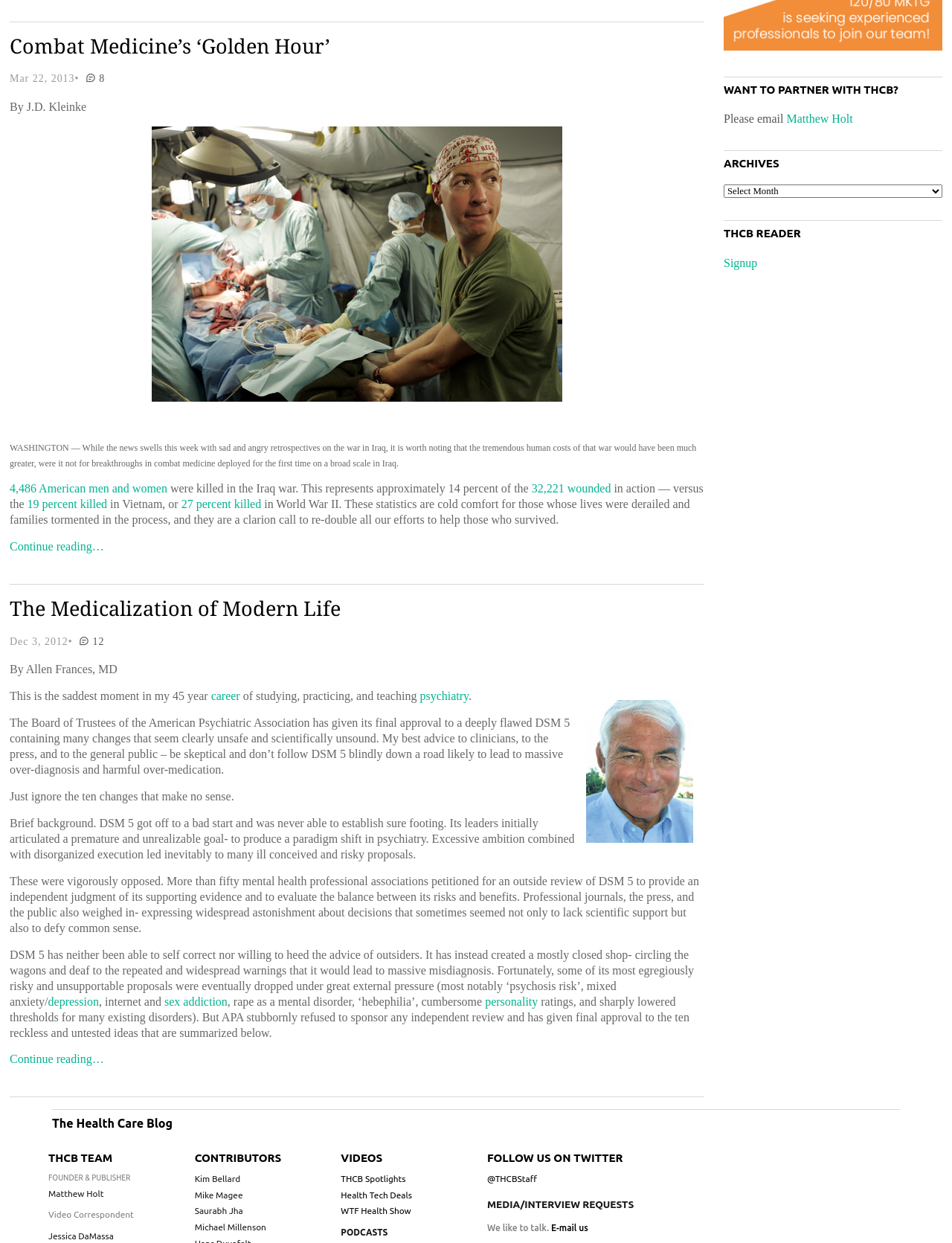Please identify the bounding box coordinates of the clickable region that I should interact with to perform the following instruction: "Partner with THCB". The coordinates should be expressed as four float numbers between 0 and 1, i.e., [left, top, right, bottom].

[0.76, 0.062, 0.99, 0.082]